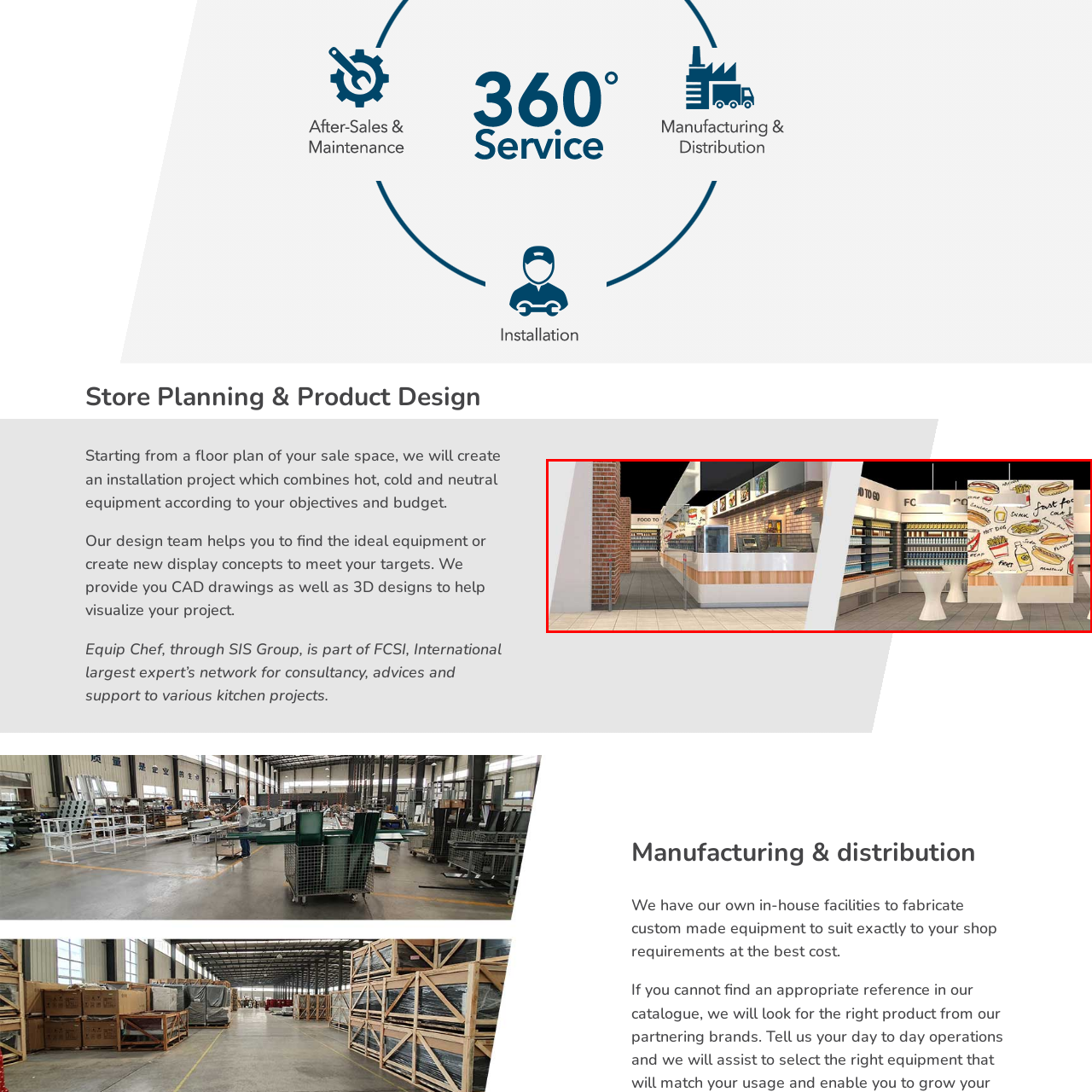What is above the service counter?
Analyze the image surrounded by the red bounding box and answer the question in detail.

Above the service counter in the 'FOOD TO GO' area, there is a row of colorful menu boards that provide visual appeal and draw the attention of potential customers.